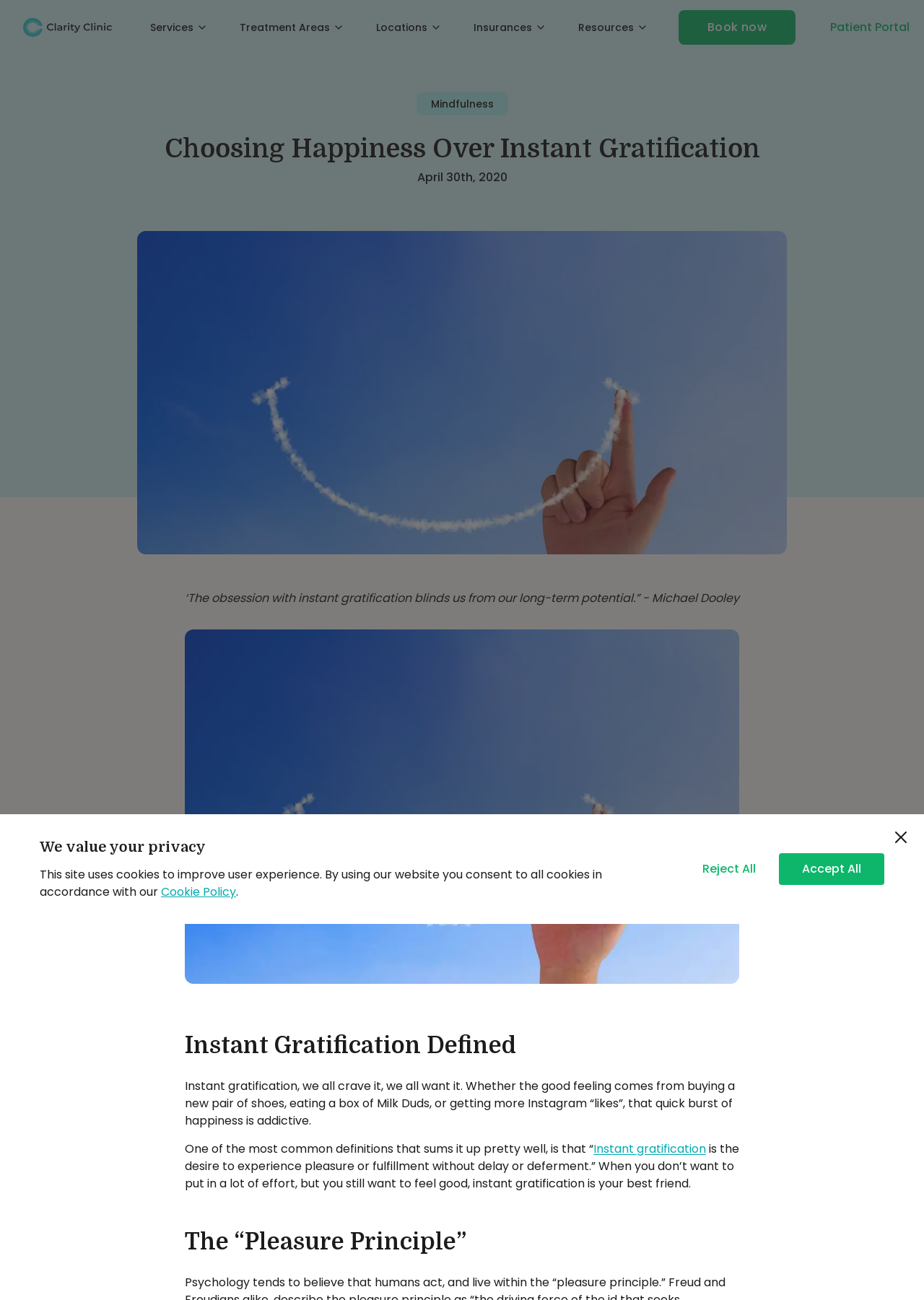Provide the bounding box coordinates of the UI element that matches the description: "Reject All".

[0.735, 0.656, 0.843, 0.681]